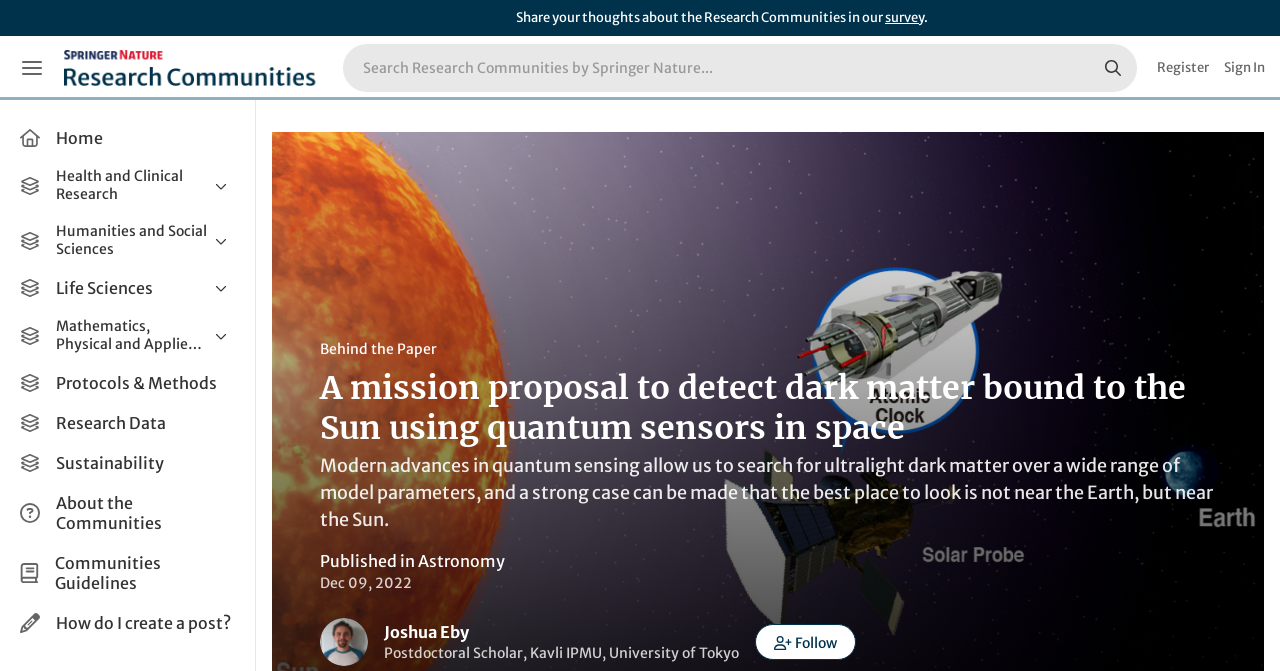What is the name of the research community?
Please provide a comprehensive answer based on the information in the image.

I found the answer by looking at the top-left corner of the webpage, where the title 'A mission proposal to detect dark matter bound to the Sun using quantum sensors in space | Research Communities by Springer Nature' is located. The research community name is 'Research Communities by Springer Nature'.